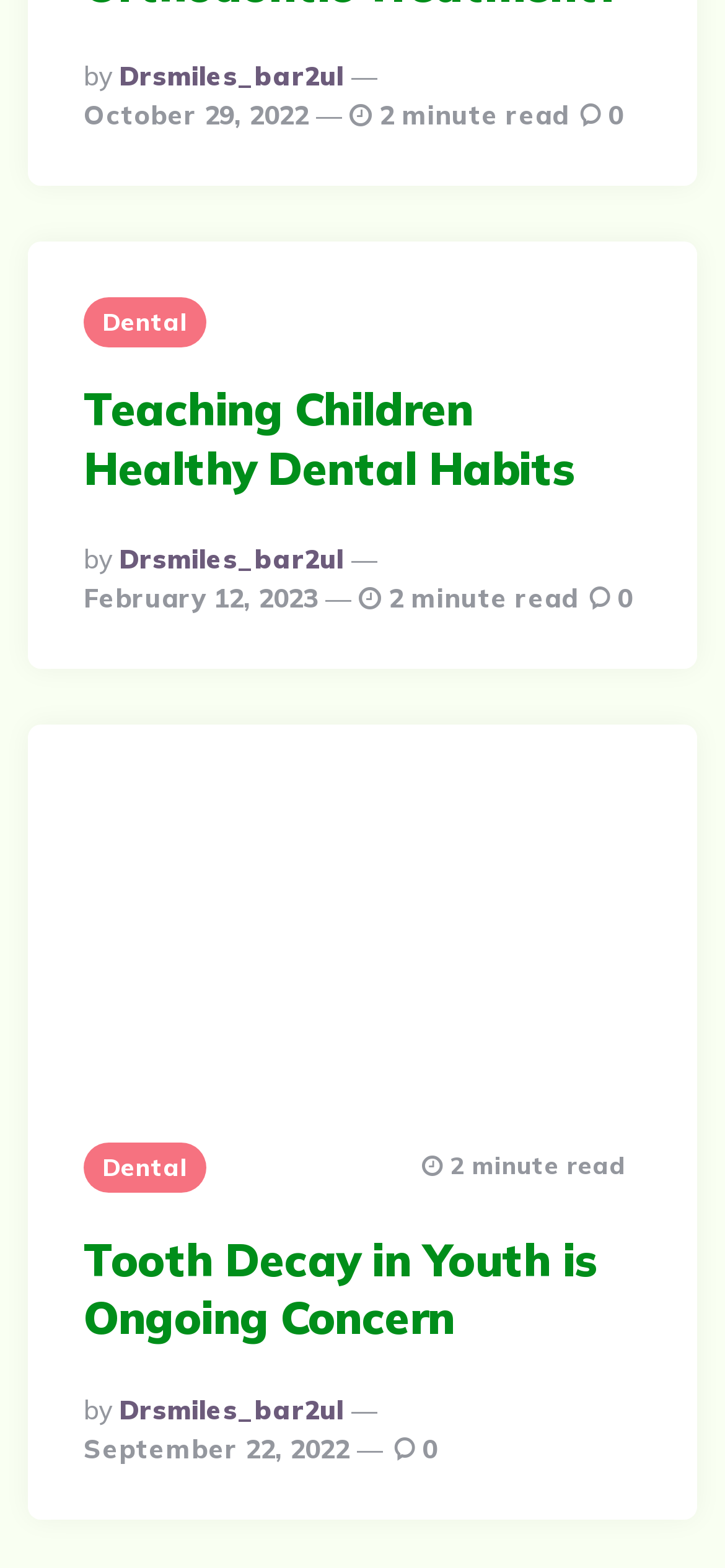What is the category of the third article? From the image, respond with a single word or brief phrase.

Dental